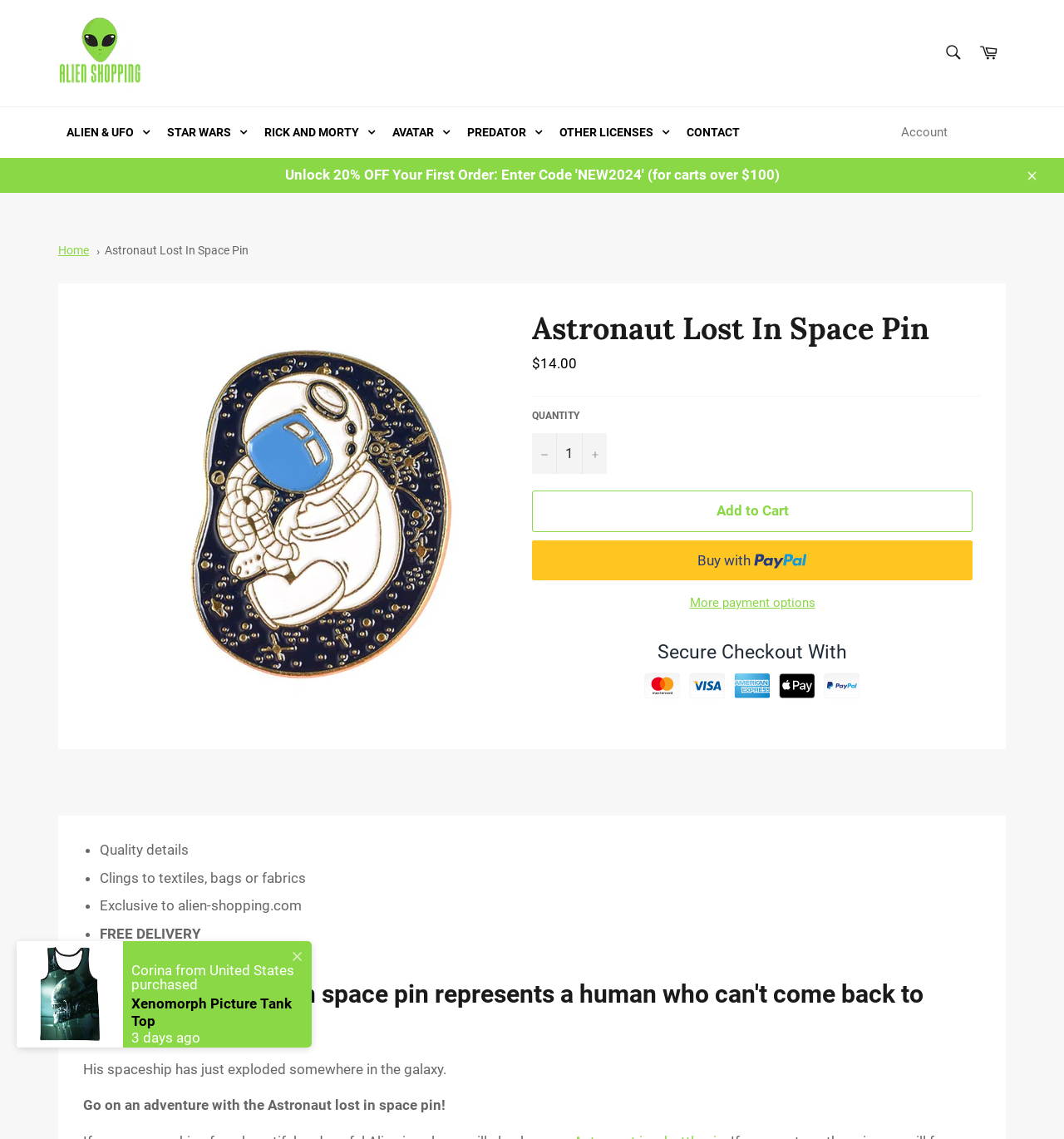What is the main heading displayed on the webpage? Please provide the text.

Astronaut Lost In Space Pin